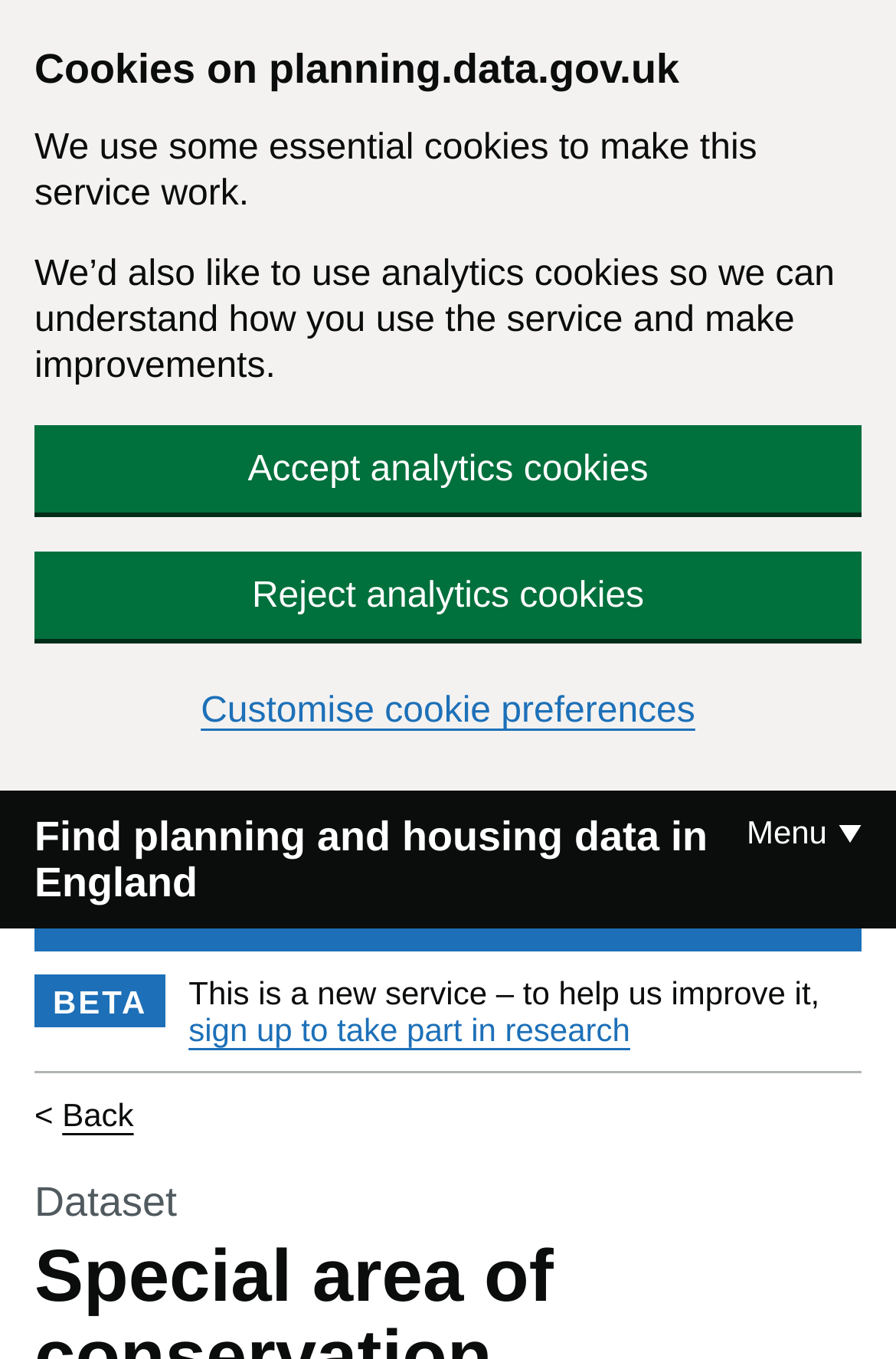Using the information from the screenshot, answer the following question thoroughly:
What is the purpose of the 'Accept analytics cookies' button?

The button is located in the 'Cookies on planning.data.gov.uk' region, which suggests that it is related to cookie preferences. The text preceding the button mentions the use of analytics cookies to understand how the service is used and make improvements, implying that clicking the button will allow these cookies to be used.